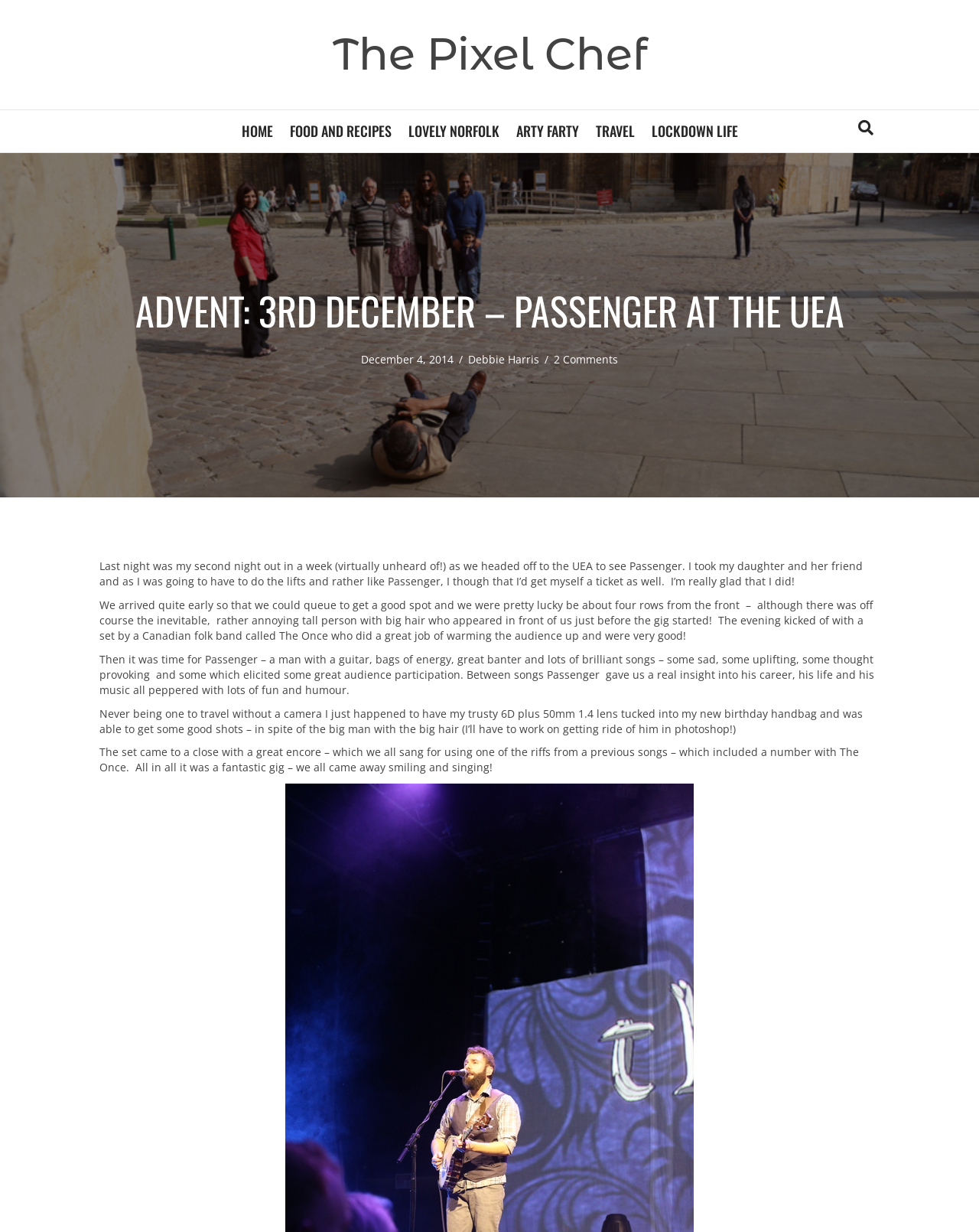For the following element description, predict the bounding box coordinates in the format (top-left x, top-left y, bottom-right x, bottom-right y). All values should be floating point numbers between 0 and 1. Description: Food and recipes

[0.289, 0.089, 0.407, 0.123]